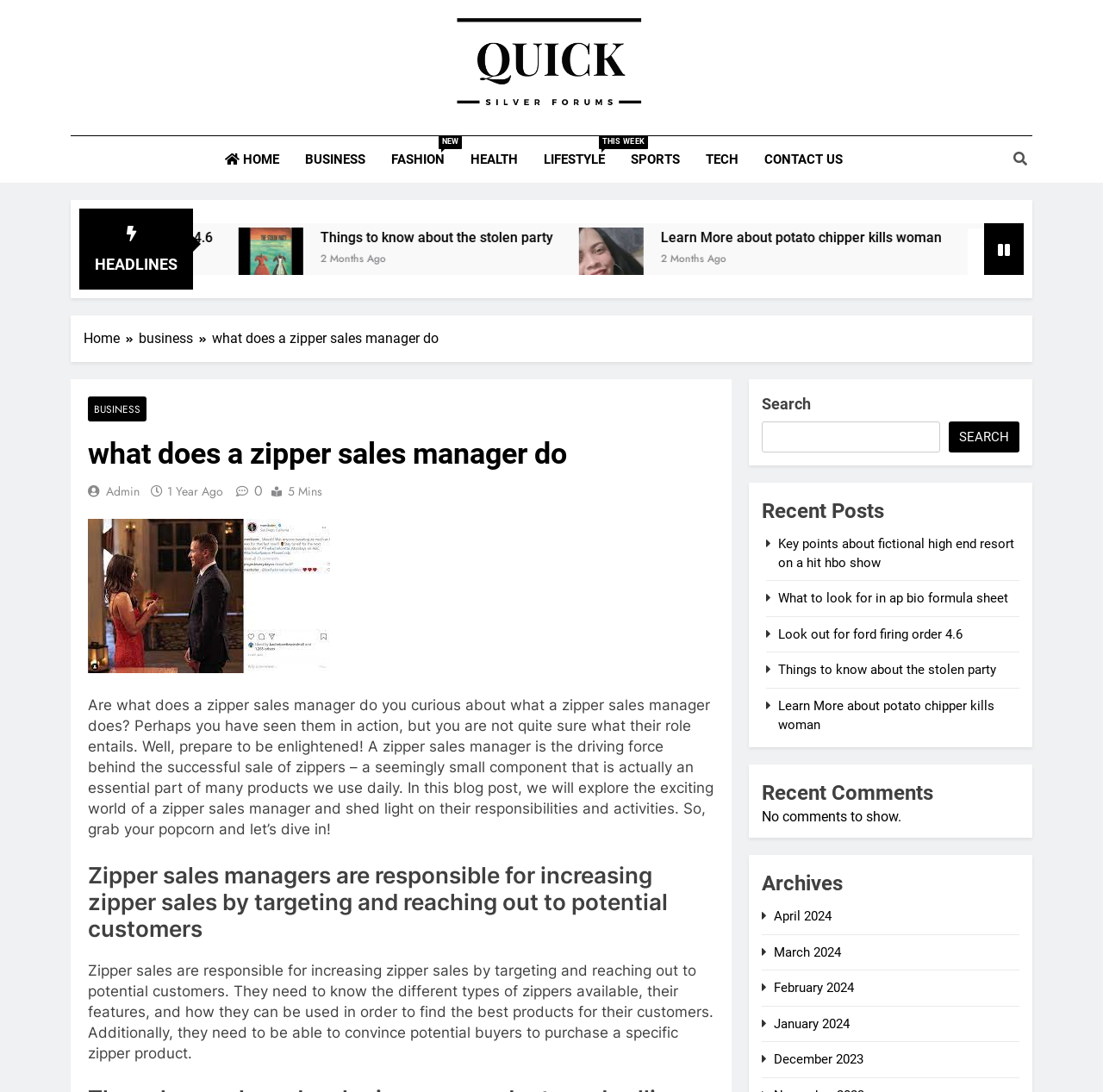How many months are listed in the Archives section?
Answer the question in a detailed and comprehensive manner.

The Archives section is located at the bottom of the webpage, and it lists 5 months: April 2024, March 2024, February 2024, January 2024, and December 2023. Therefore, there are 5 months listed in the Archives section.